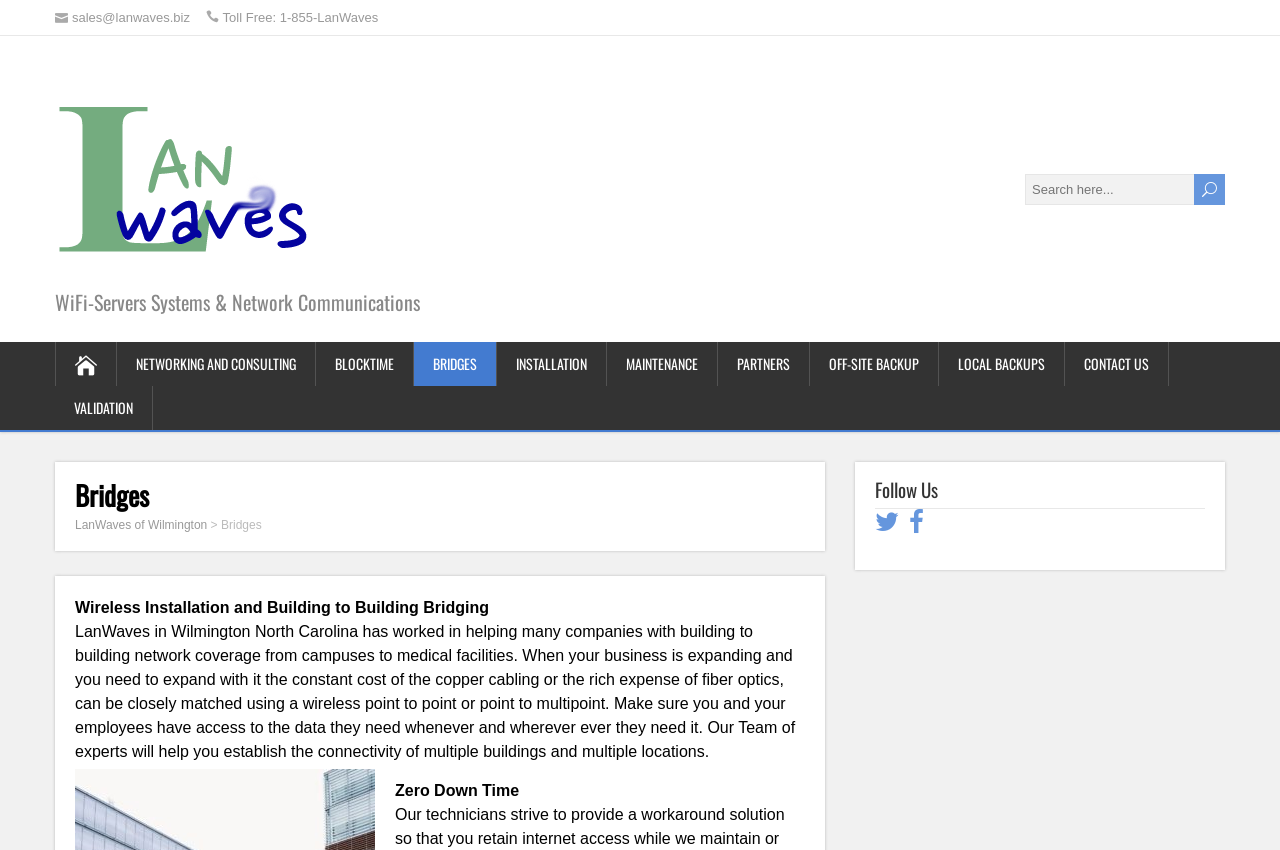Determine the bounding box coordinates of the region I should click to achieve the following instruction: "Go to NETWORKING AND CONSULTING". Ensure the bounding box coordinates are four float numbers between 0 and 1, i.e., [left, top, right, bottom].

[0.091, 0.402, 0.247, 0.454]